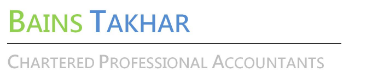Create a detailed narrative that captures the essence of the image.

The image showcases the logo of "Bains Takhar | Chartered Professional Accountants Ltd." It features the firm’s name prominently, with "Bains" displayed in a vibrant green color and "Takhar" in a striking blue. Below the name, the phrase "Chartered Professional Accountants" is presented in a more subdued, gray font, providing a professional touch. The logo is designed to reflect the firm’s identity in the accounting profession, conveying reliability and expertise. It serves as a key visual element on the firm's website, reinforcing its branding and commitment to professional financial services.